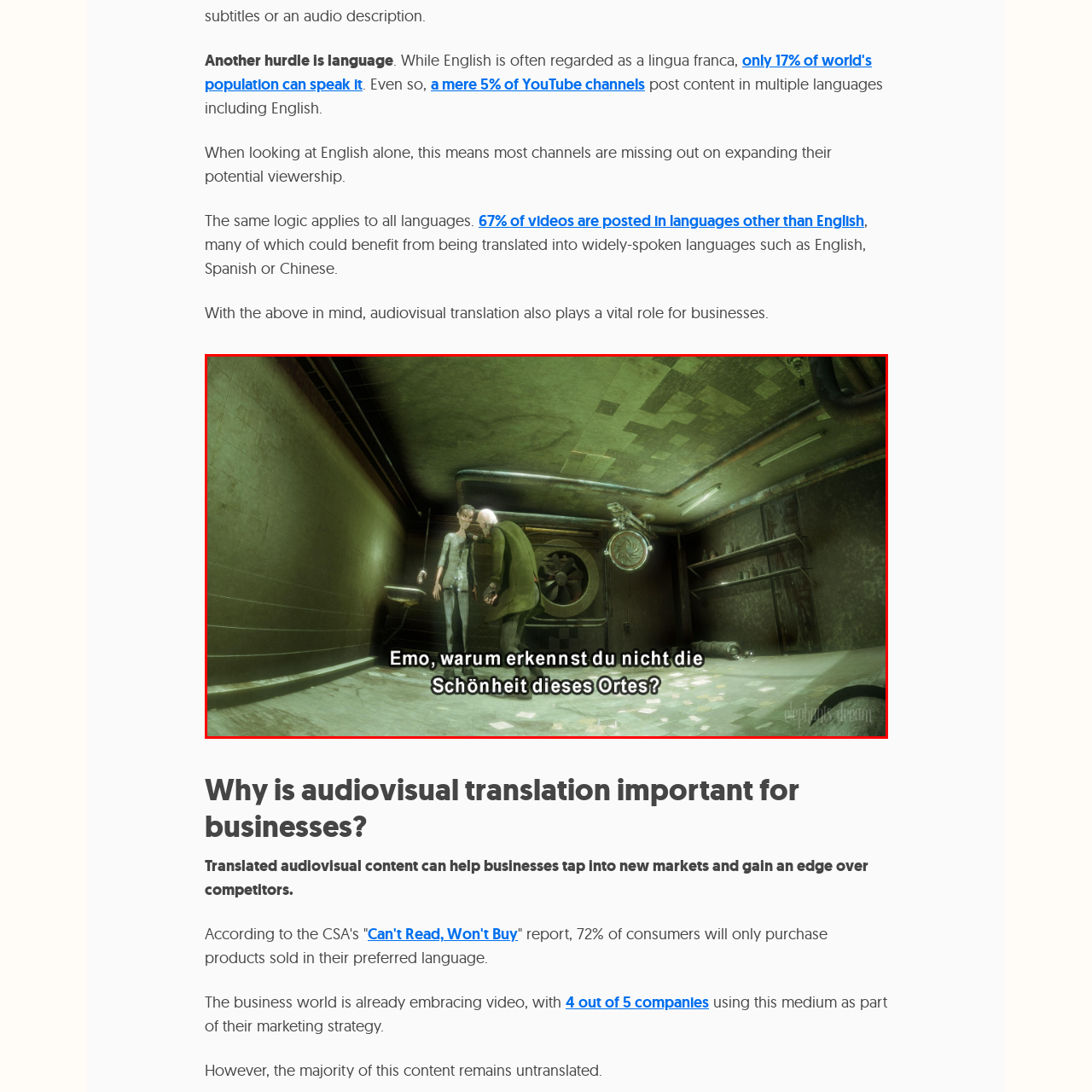What is the aesthetic of the environment?
Study the area inside the red bounding box in the image and answer the question in detail.

The environment is characterized by walls that appear textured and worn, creating a gritty aesthetic that contrasts with the philosophical undertones of the conversation, evoking a sense of surrealism and imagination.